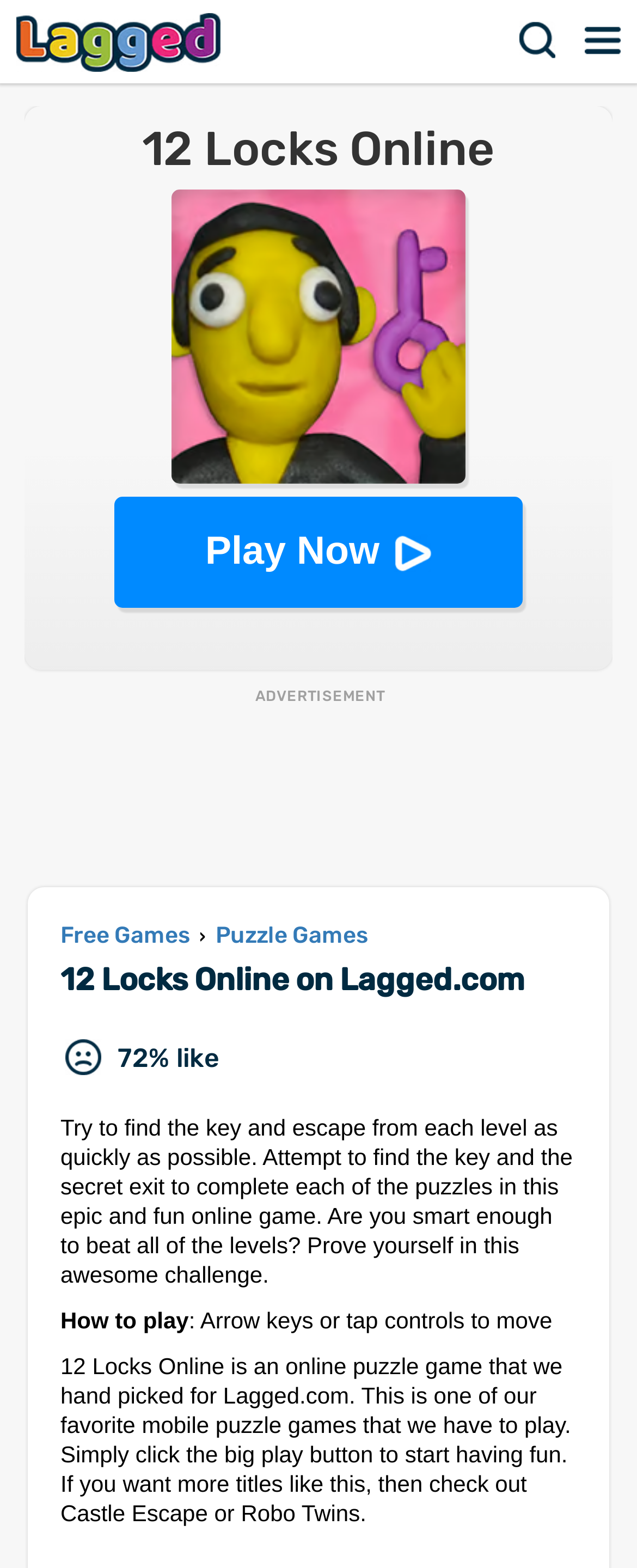Use a single word or phrase to answer this question: 
What is the percentage of people who like this game?

72%